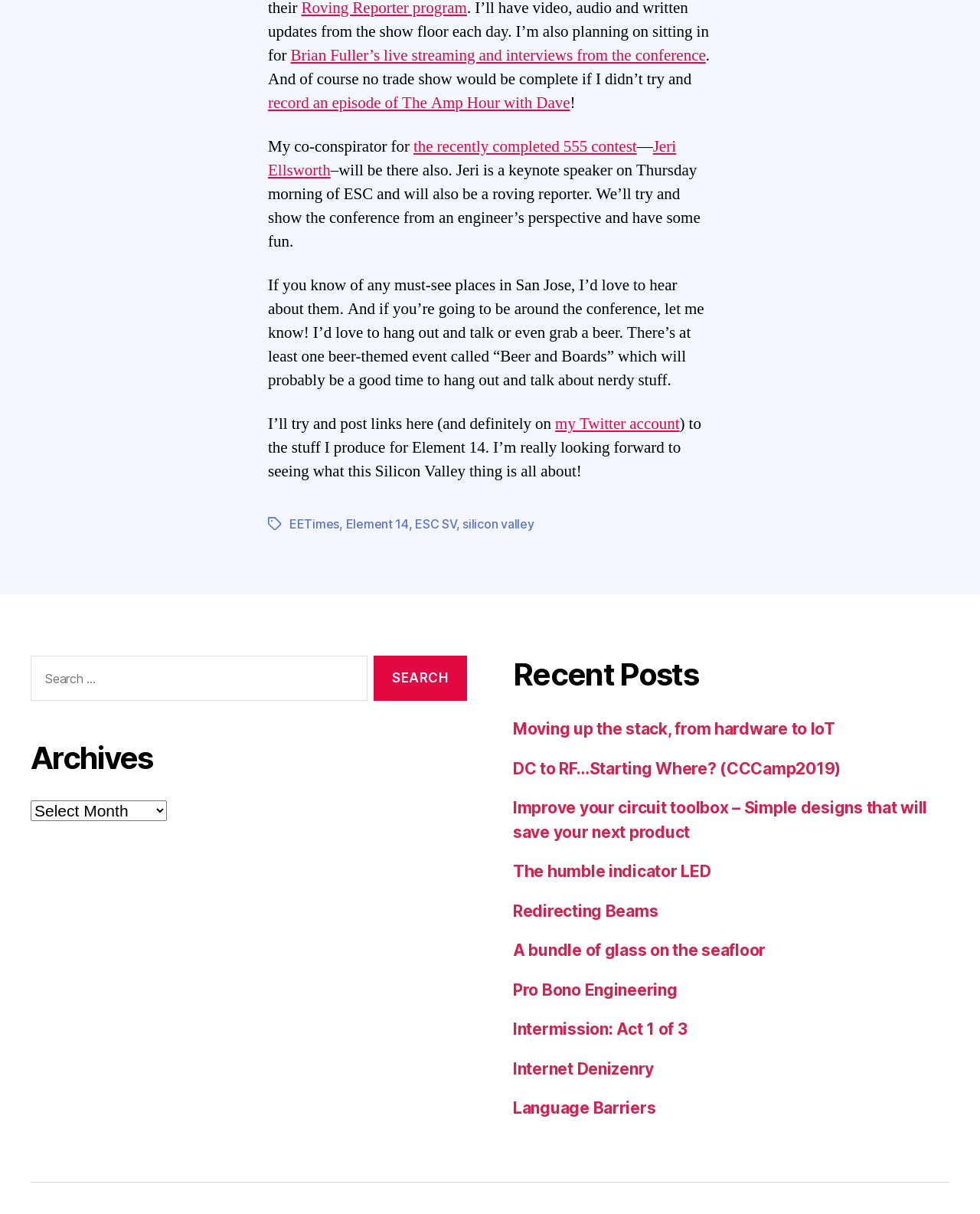What is the name of the Twitter account the author will post links to?
Answer with a single word or phrase by referring to the visual content.

my Twitter account